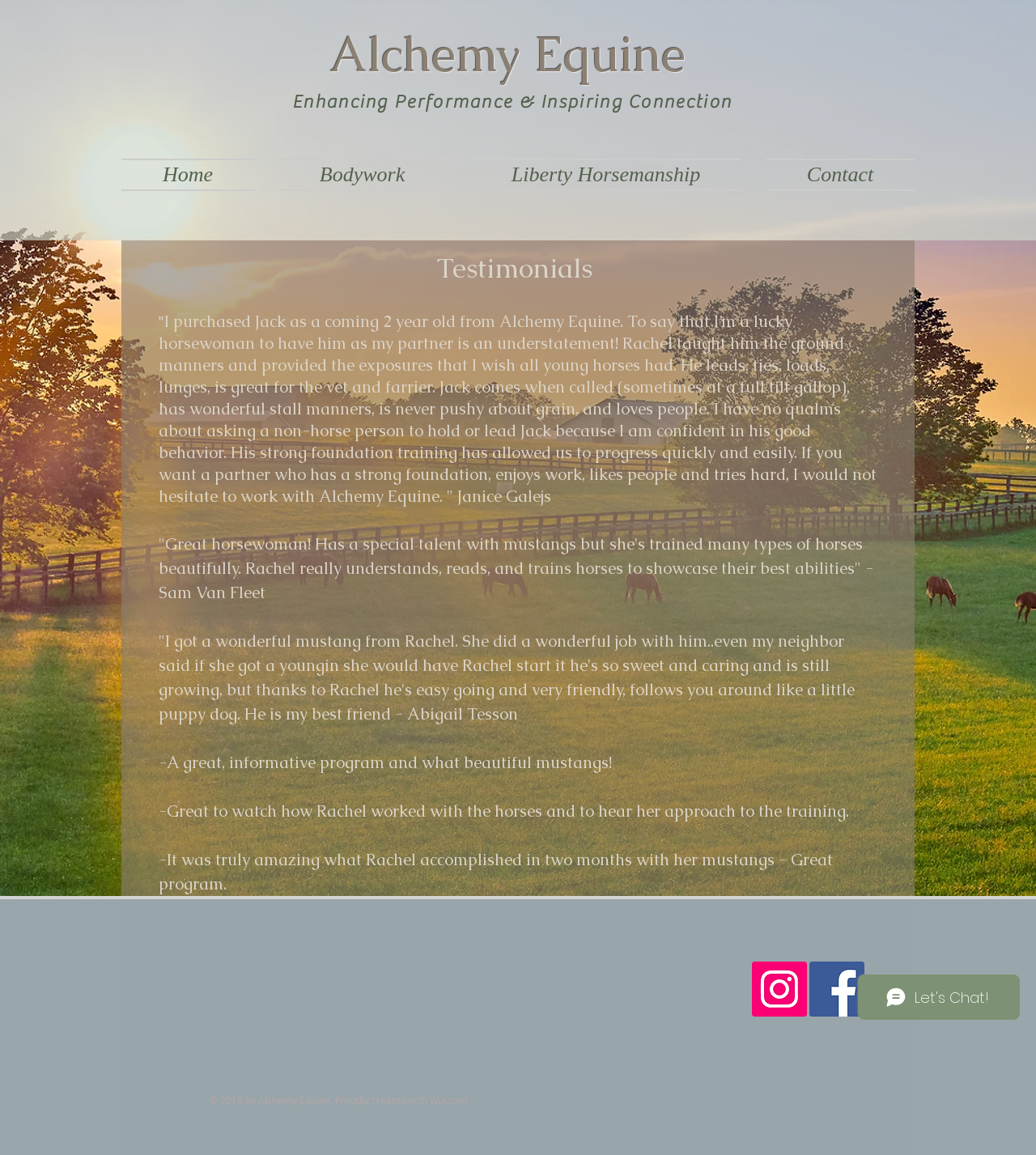Given the element description, predict the bounding box coordinates in the format (top-left x, top-left y, bottom-right x, bottom-right y), using floating point numbers between 0 and 1: Liberty Horsemanship

[0.442, 0.137, 0.727, 0.162]